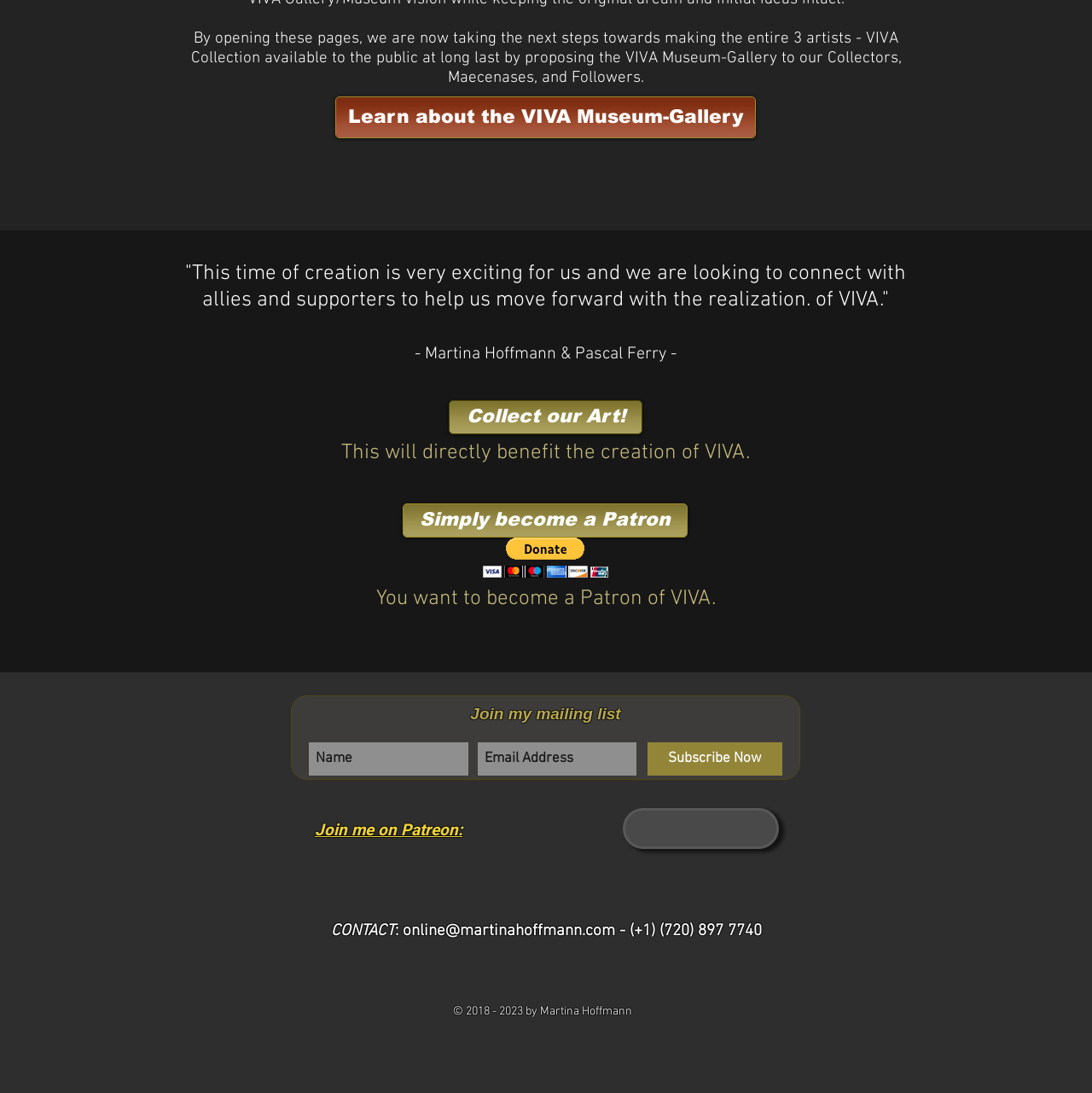Provide the bounding box coordinates in the format (top-left x, top-left y, bottom-right x, bottom-right y). All values are floating point numbers between 0 and 1. Determine the bounding box coordinate of the UI element described as: Join me on Patreon:

[0.288, 0.748, 0.423, 0.77]